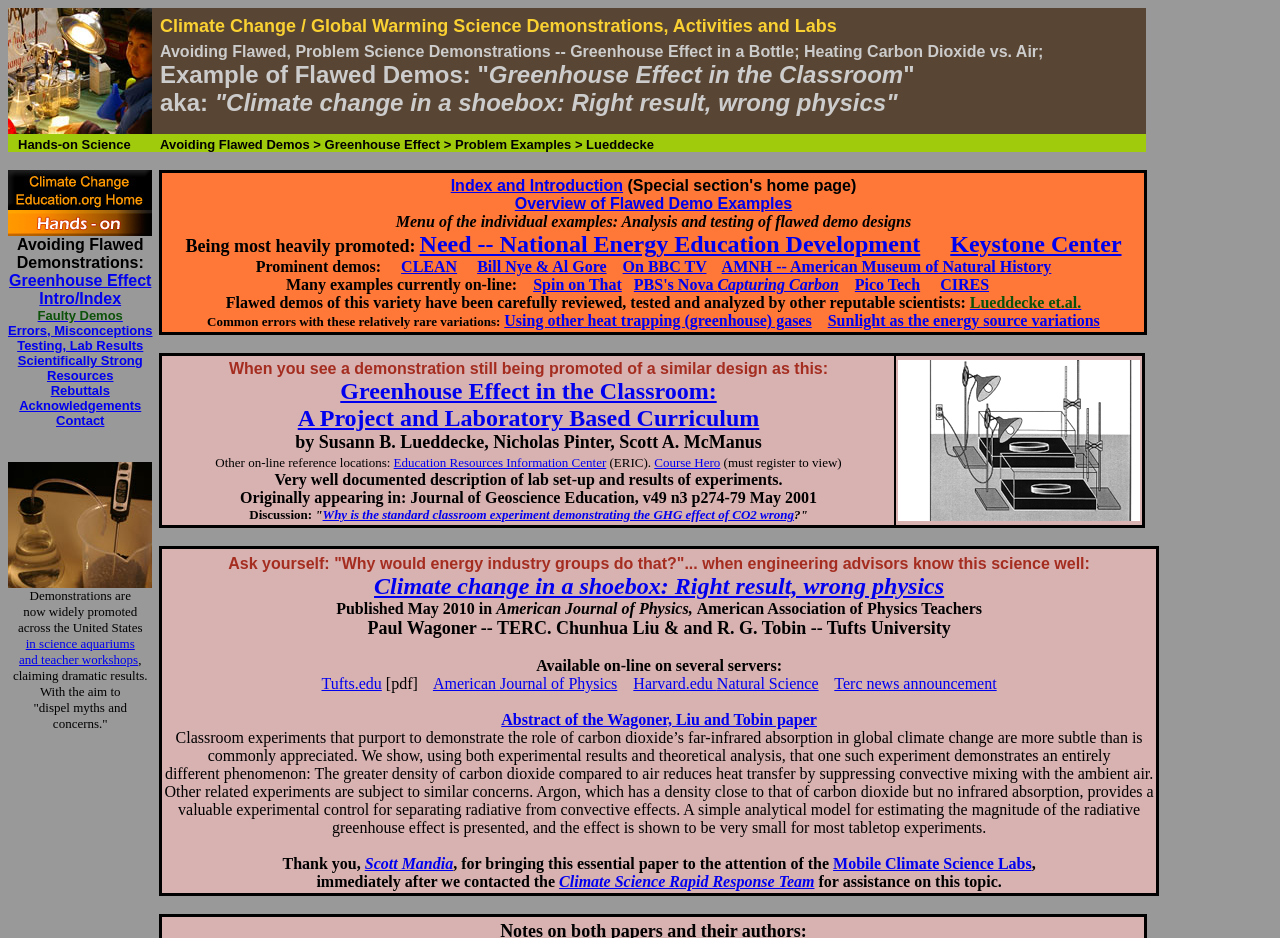Locate the UI element described by Rebuttals and provide its bounding box coordinates. Use the format (top-left x, top-left y, bottom-right x, bottom-right y) with all values as floating point numbers between 0 and 1.

[0.04, 0.408, 0.086, 0.424]